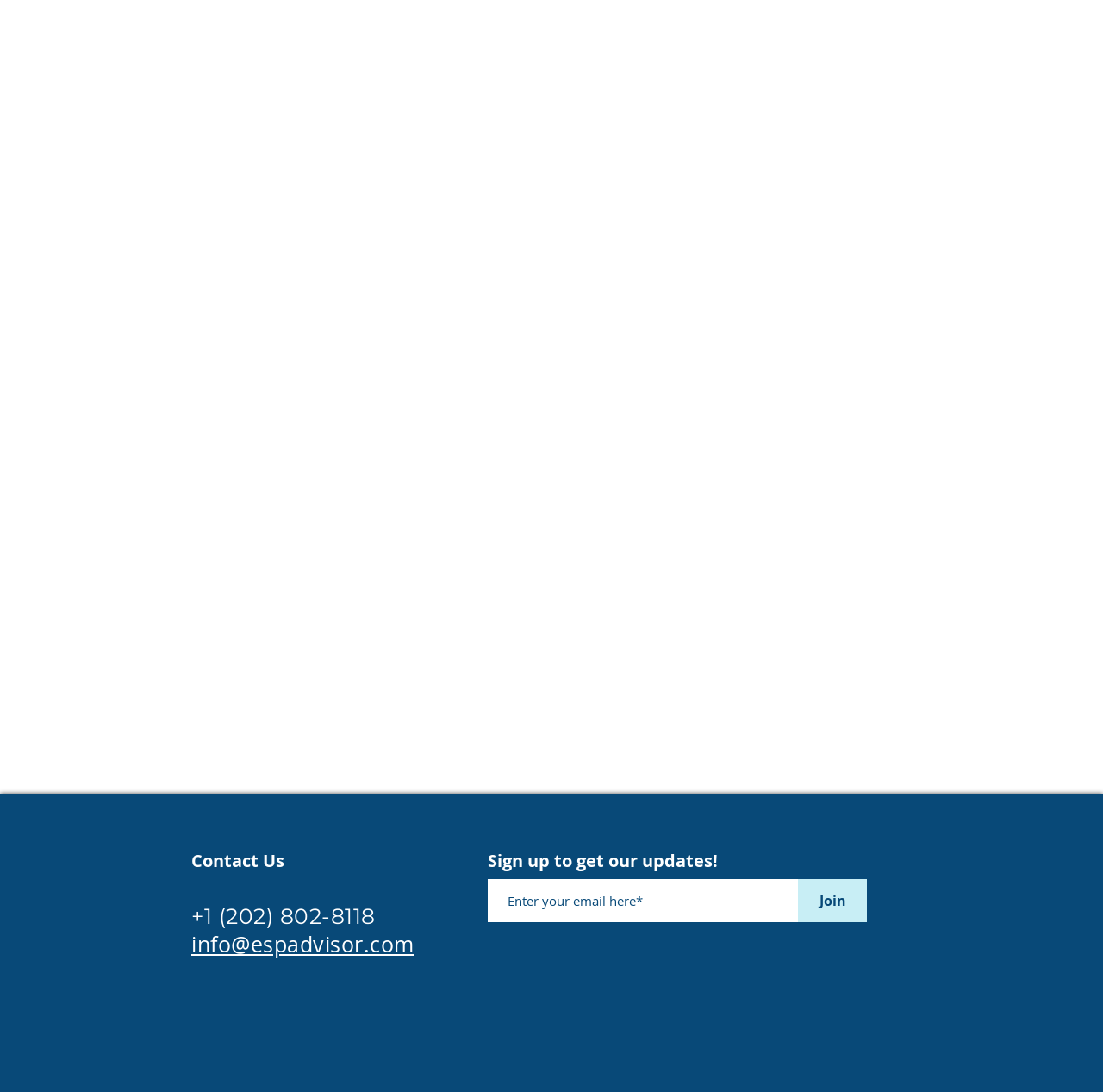Please identify the bounding box coordinates of the element I should click to complete this instruction: 'Call the phone number'. The coordinates should be given as four float numbers between 0 and 1, like this: [left, top, right, bottom].

[0.173, 0.827, 0.34, 0.851]